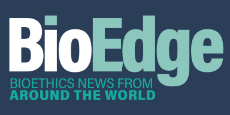What is the focus of BioEdge?
Provide a fully detailed and comprehensive answer to the question.

The tagline 'BIOETHICS NEWS FROM AROUND THE WORLD' indicates that BioEdge is focused on reporting news and developments related to bioethical issues from a global perspective.